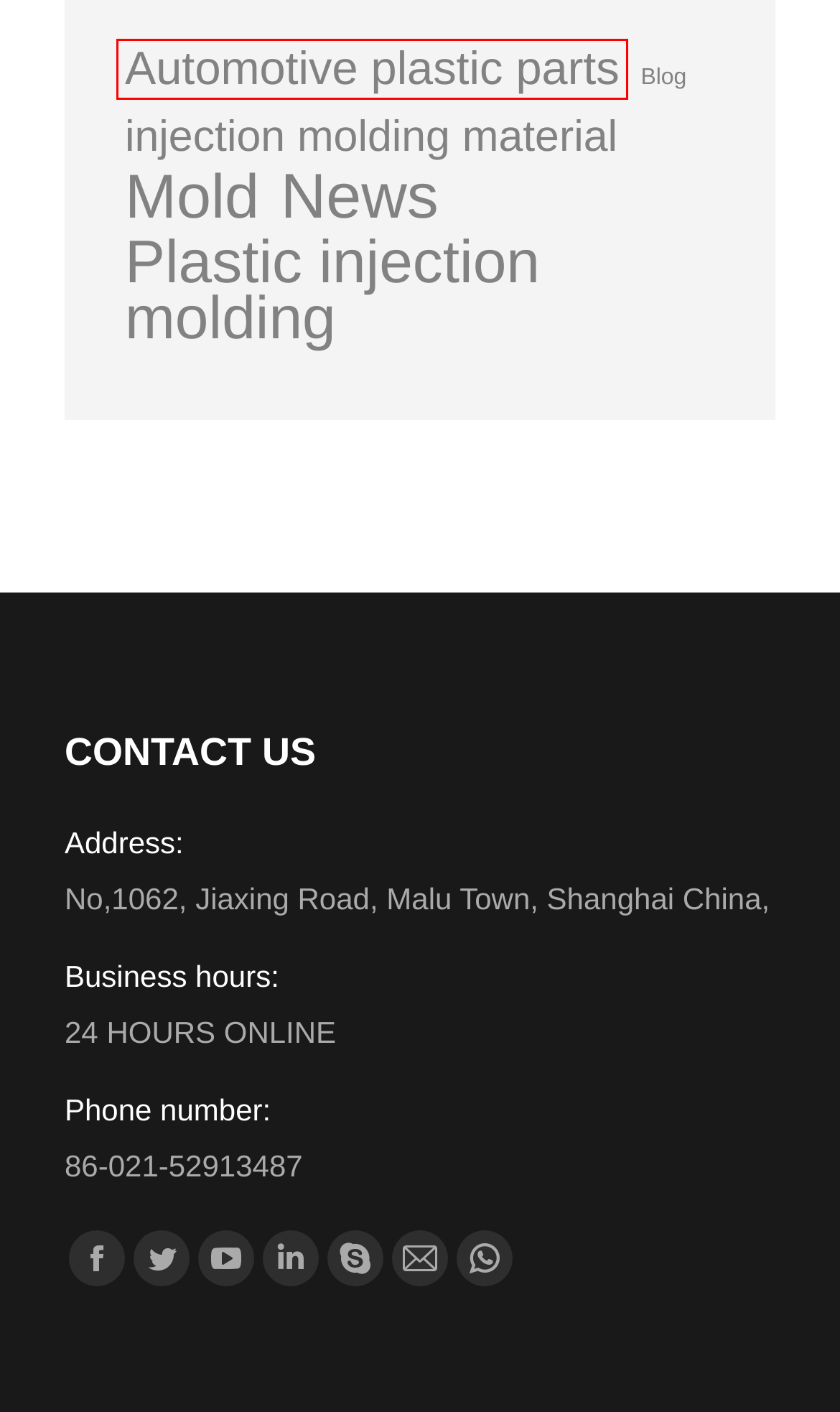You have a screenshot of a webpage with a red bounding box around an element. Identify the webpage description that best fits the new page that appears after clicking the selected element in the red bounding box. Here are the candidates:
A. Install the Injection Mould
B. Common Electronic Engineering Plastics
C. News归档 - Wordpress
D. Meltblown mould
E. Automotive plastic parts归档 - Wordpress
F. shrinkage - Wordpress
G. plastic injection molding
H. Industries - Wordpress

E